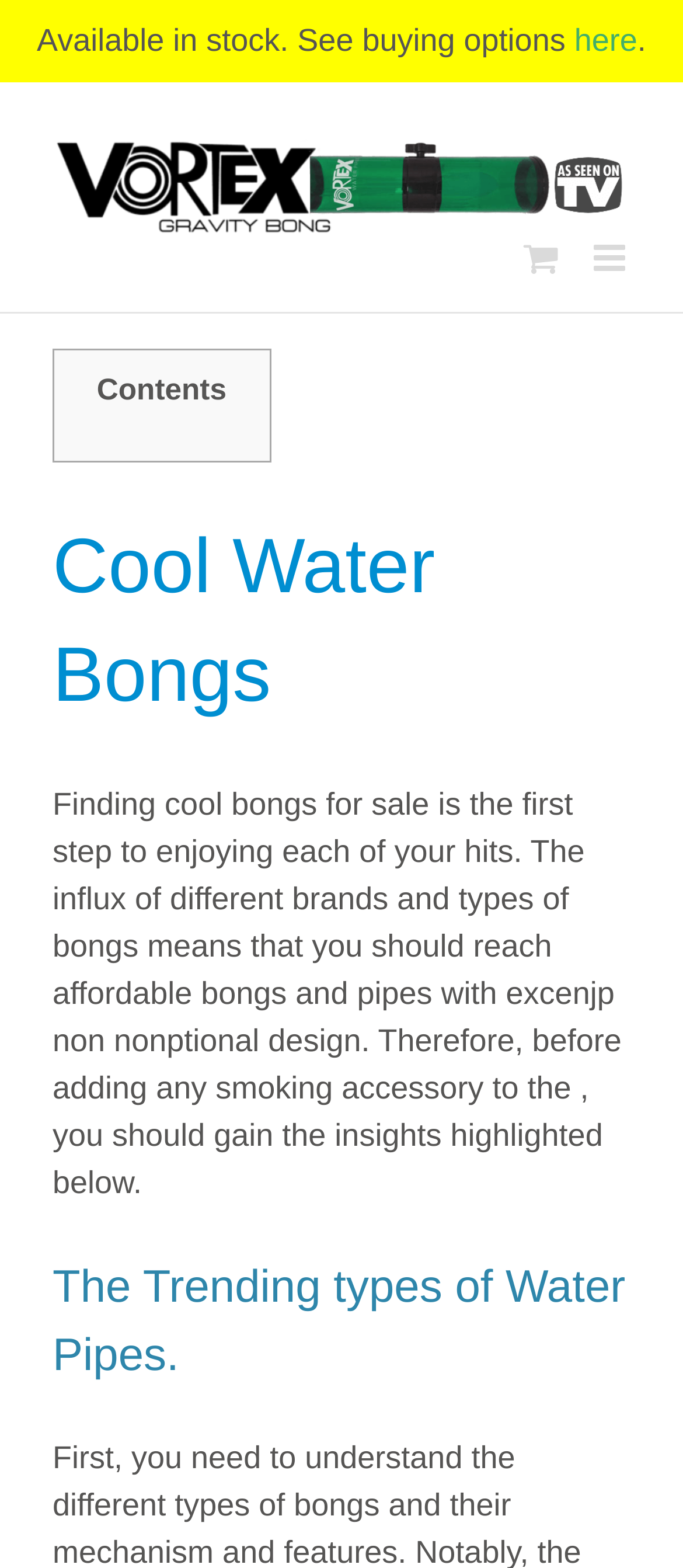Using the description: "aria-label="Toggle mobile menu"", determine the UI element's bounding box coordinates. Ensure the coordinates are in the format of four float numbers between 0 and 1, i.e., [left, top, right, bottom].

[0.869, 0.153, 0.923, 0.177]